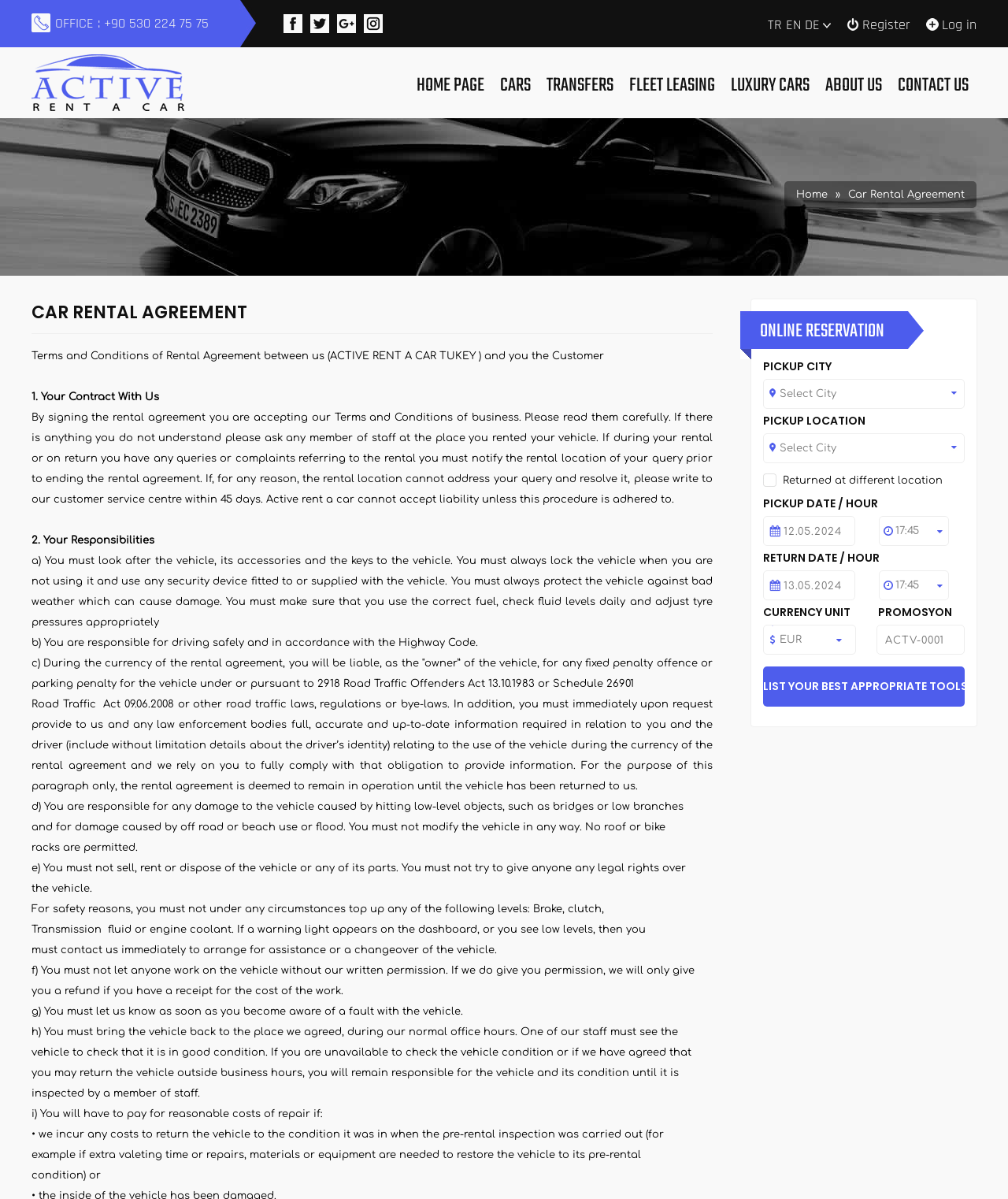Articulate a detailed summary of the webpage's content and design.

This webpage is a car rental agreement between Active Rent a Car Turkey and the customer. At the top, there are several links to different language options, including TR, EN, and DE, as well as links to register and log in. Below these links, there is a navigation menu with options such as "HOME PAGE", "CARS", "TRANSFERS", "FLEET LEASING", "LUXURY CARS", "ABOUT US", and "CONTACT US".

The main content of the page is divided into sections, each with a heading and a series of paragraphs. The first section is titled "CAR RENTAL AGREEMENT" and provides an introduction to the terms and conditions of the rental agreement. The second section, "1. Your Contract With Us", explains the customer's responsibilities and obligations when signing the rental agreement.

The following sections, "2. Your Responsibilities" and subsequent sections, outline the customer's responsibilities when renting a vehicle, including looking after the vehicle, driving safely, and reporting any damage or issues. There are also sections on the customer's liability for fixed penalty offences or parking penalties, and the procedure for returning the vehicle.

On the right side of the page, there is a form with fields to select the pickup city, location, date, and time, as well as the return date and time. There is also a field to enter a promo code and a button to list the best available tools.

Overall, the webpage provides a detailed outline of the terms and conditions of the car rental agreement, as well as a form to select the rental details.